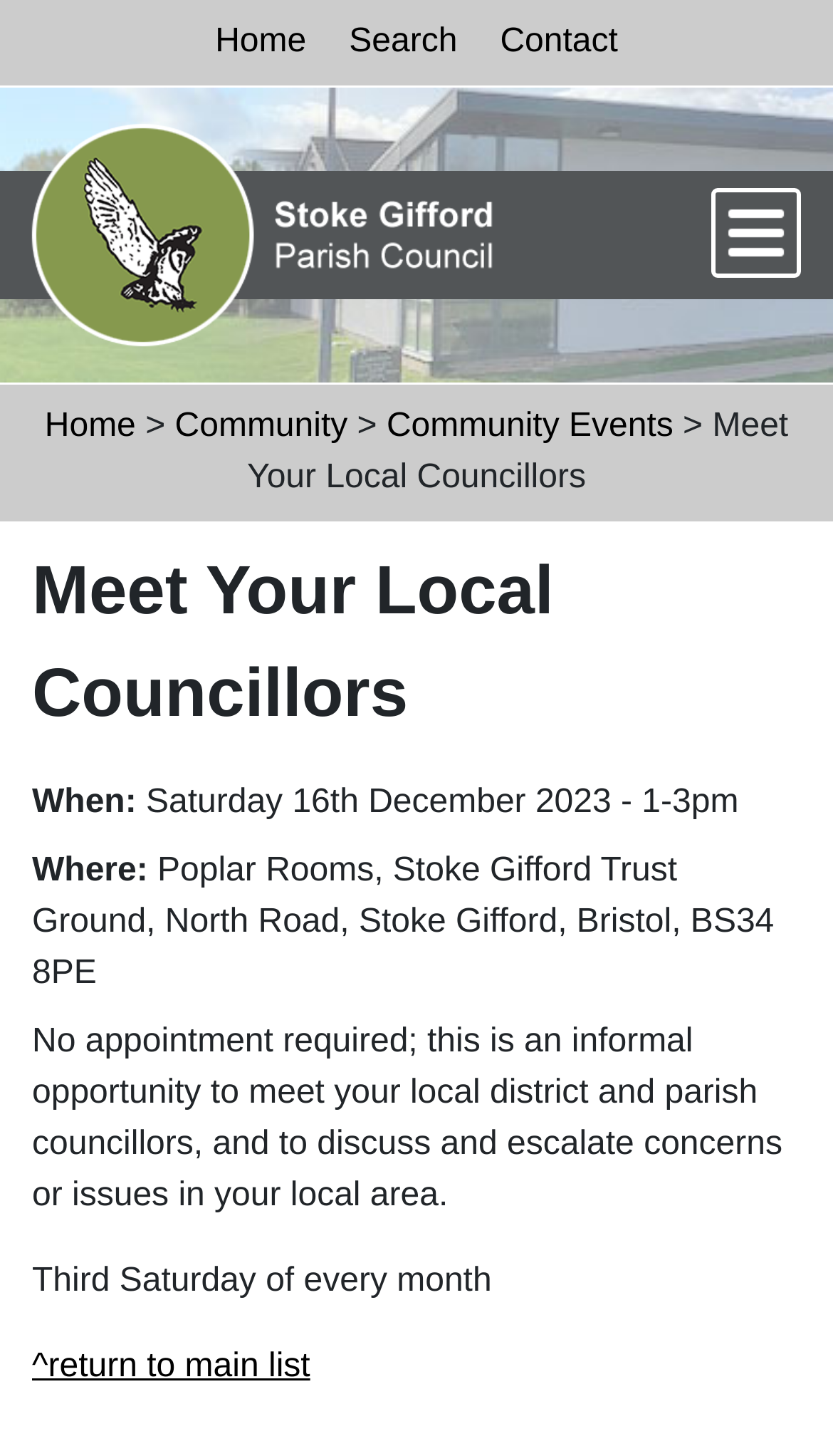Locate the bounding box coordinates for the element described below: "Skip to Content". The coordinates must be four float values between 0 and 1, formatted as [left, top, right, bottom].

[0.233, 0.0, 0.284, 0.023]